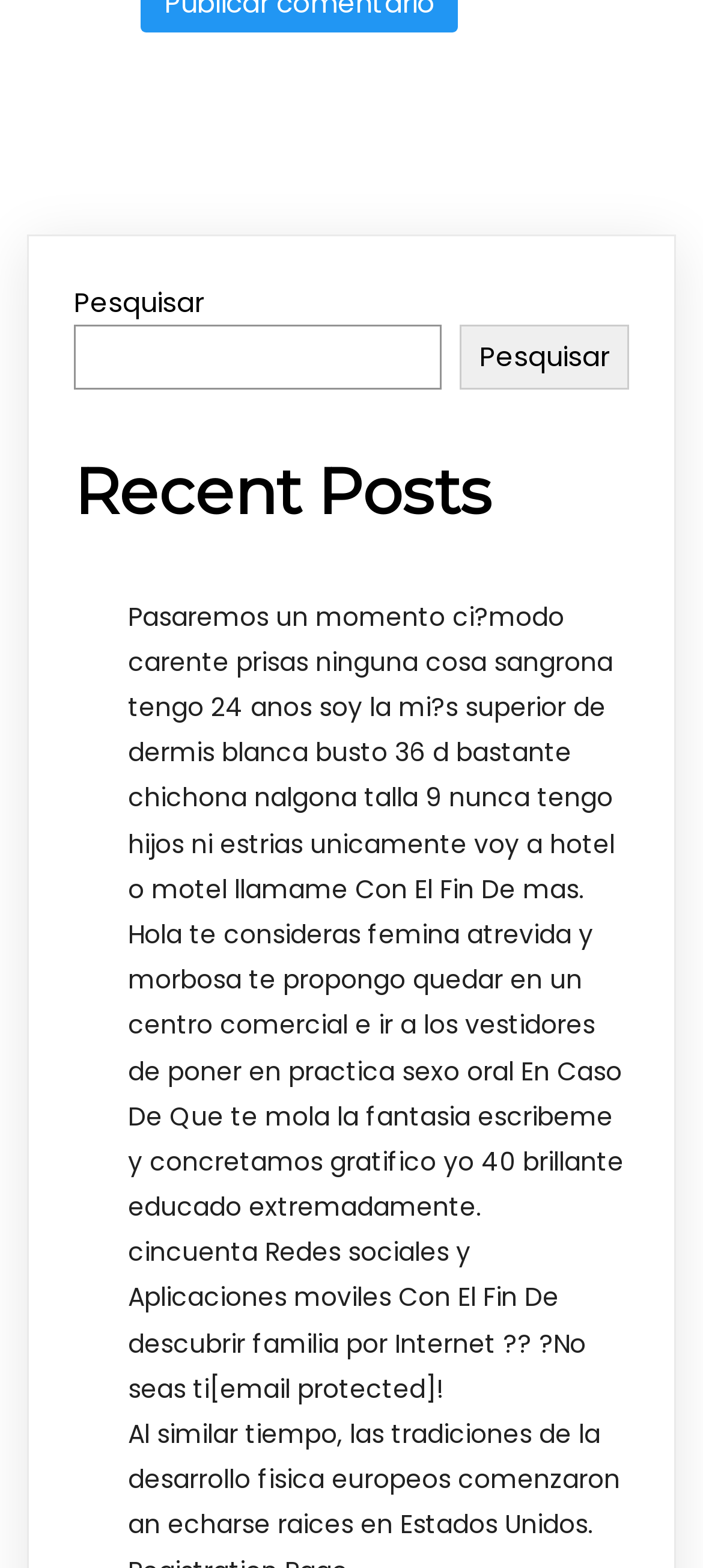Locate the UI element described by parent_node: Pesquisar name="s" in the provided webpage screenshot. Return the bounding box coordinates in the format (top-left x, top-left y, bottom-right x, bottom-right y), ensuring all values are between 0 and 1.

[0.105, 0.207, 0.628, 0.248]